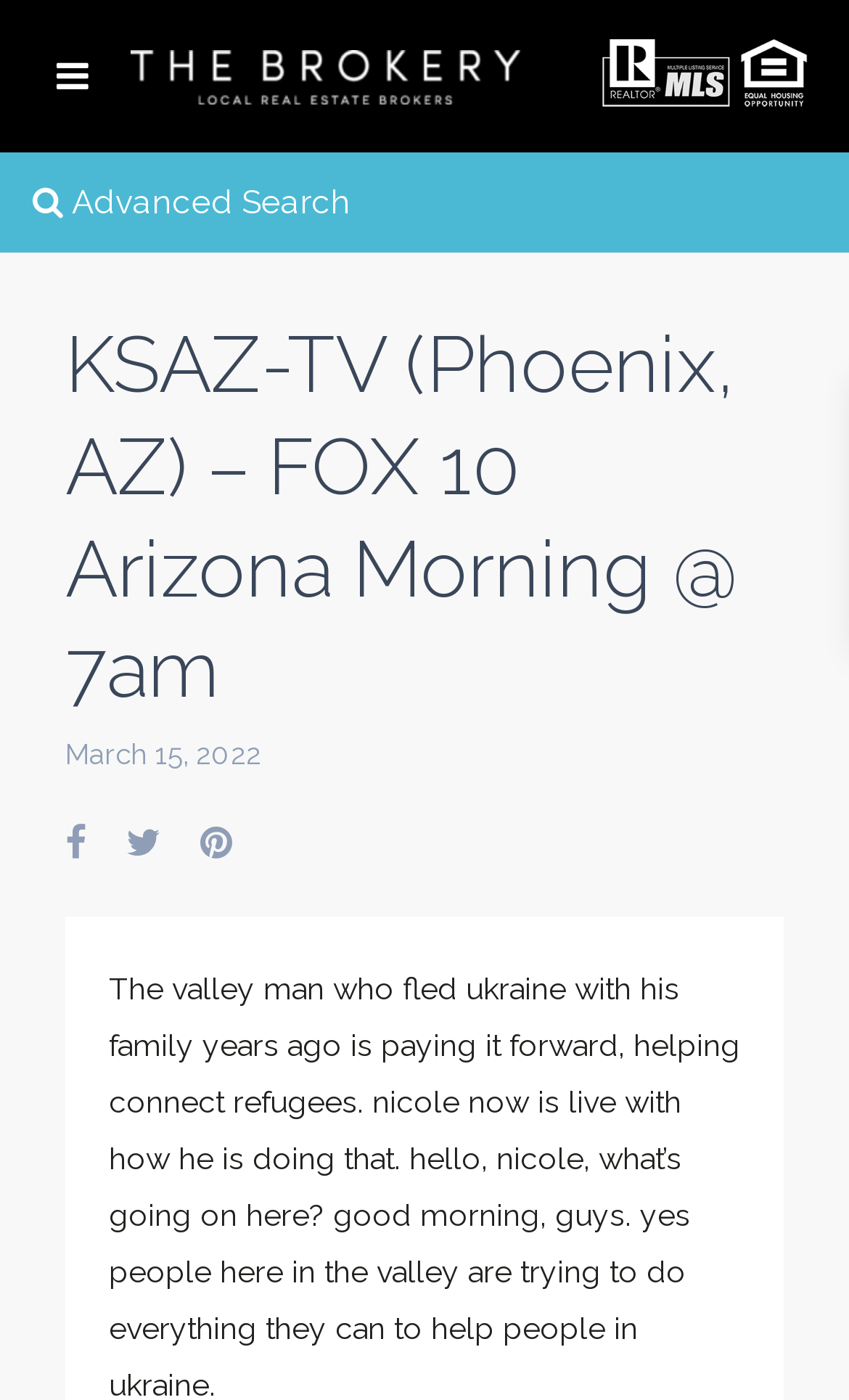Identify the bounding box for the given UI element using the description provided. Coordinates should be in the format (top-left x, top-left y, bottom-right x, bottom-right y) and must be between 0 and 1. Here is the description: alt="logo"

[0.0, 0.0, 1.0, 0.039]